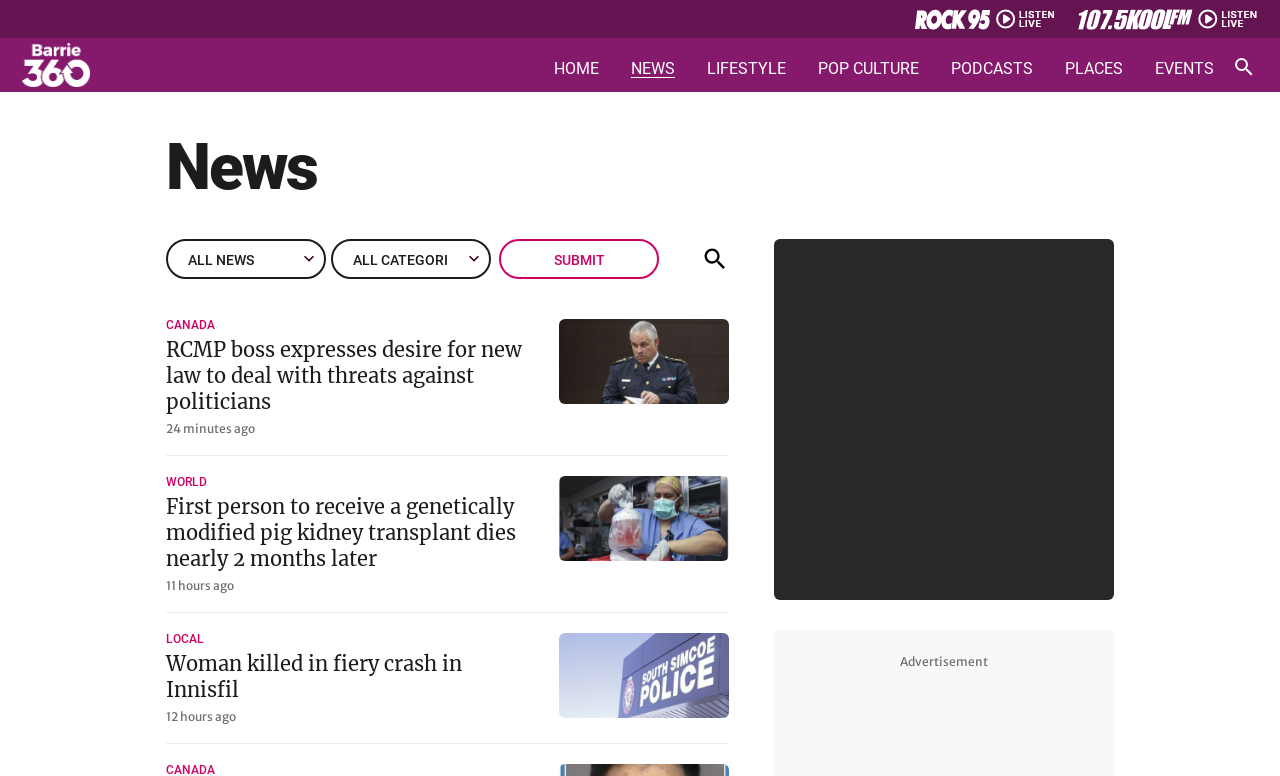Answer briefly with one word or phrase:
What is the purpose of the button with the text 'Open search'?

To open search